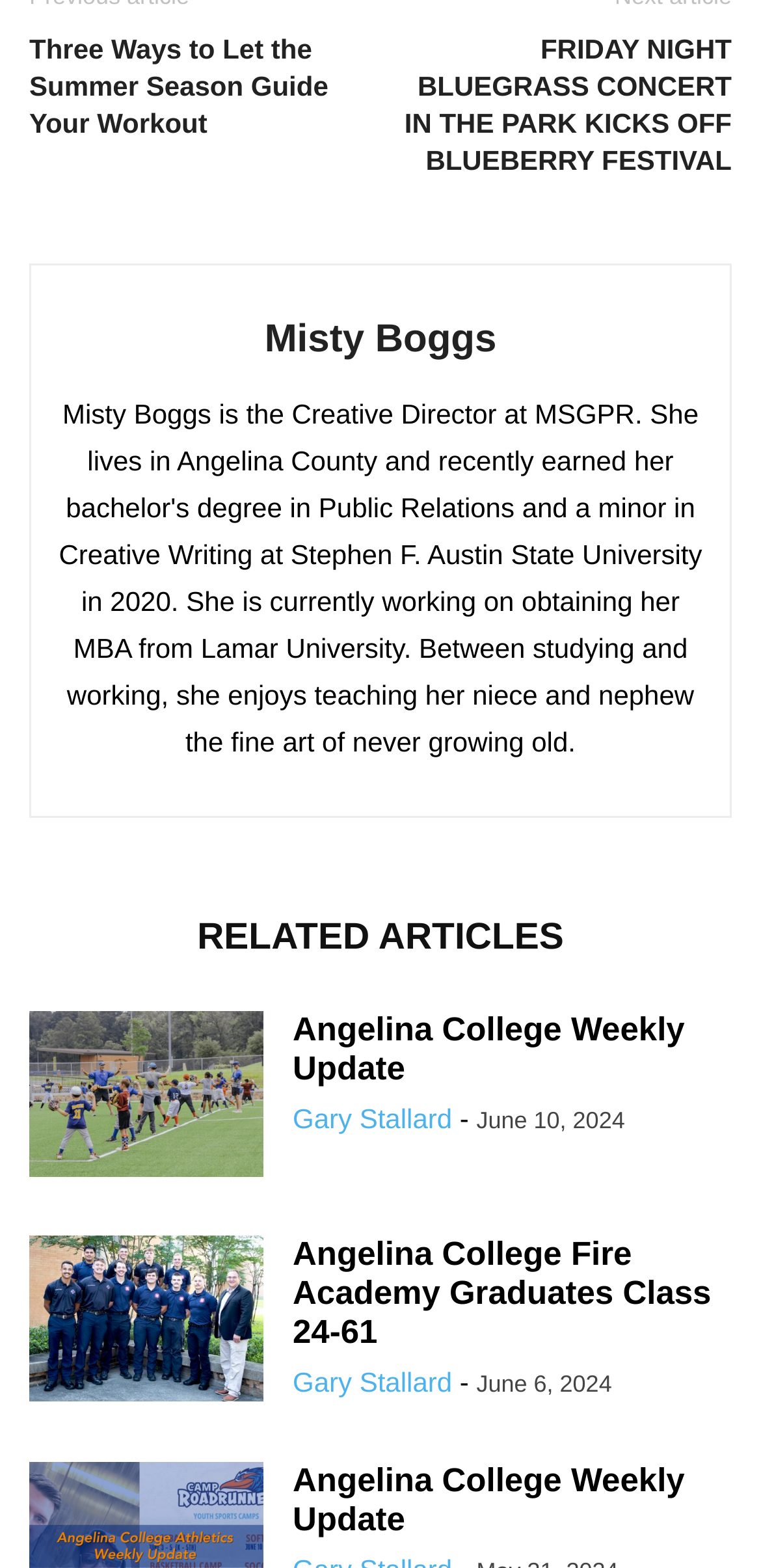Who is the author of the 'Angelina College Weekly Update' article?
Based on the image, answer the question in a detailed manner.

I found the author's name by looking at the link element with the text 'Gary Stallard' which is associated with the 'Angelina College Weekly Update' article.